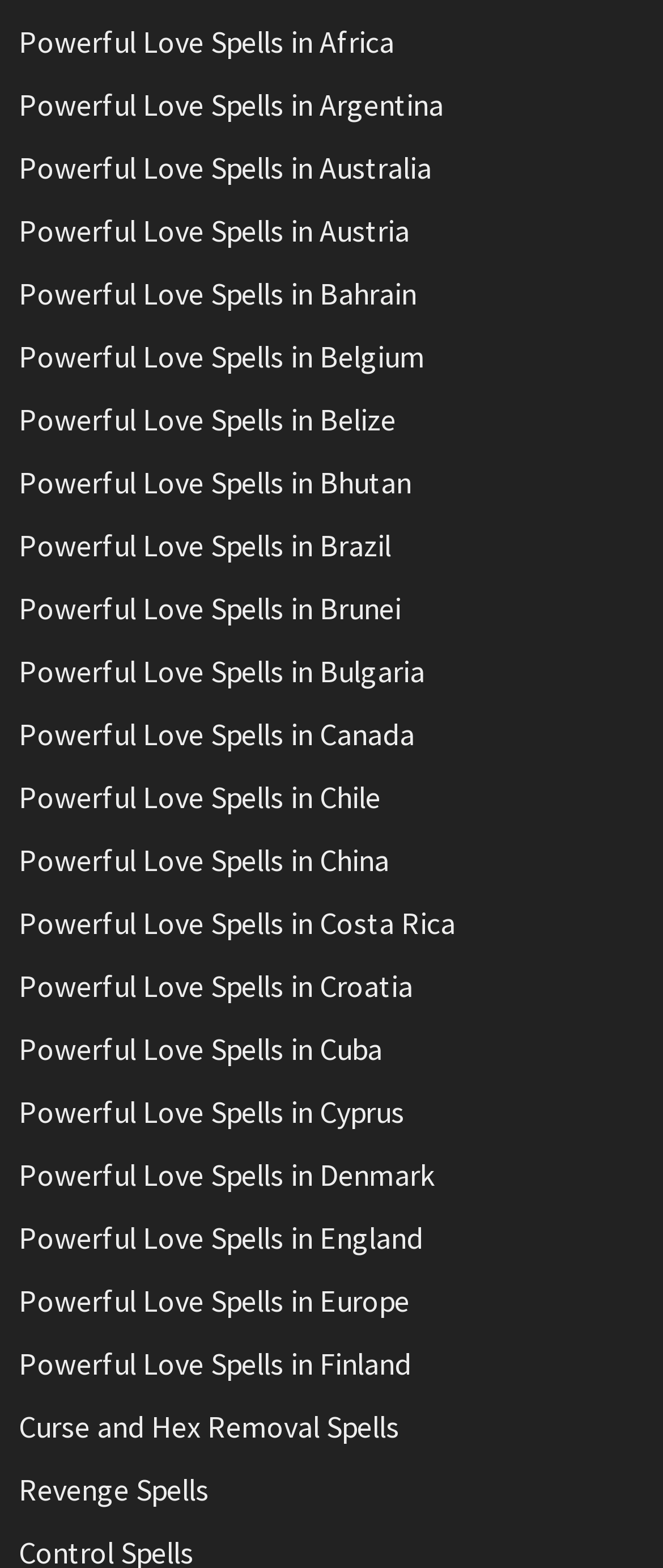Are the links organized alphabetically?
Based on the visual information, provide a detailed and comprehensive answer.

By examining the links on the webpage, I noticed that they are organized in alphabetical order, with 'Africa' coming first and 'Revenge Spells' coming last. This suggests that the links are arranged in a systematic and organized manner.